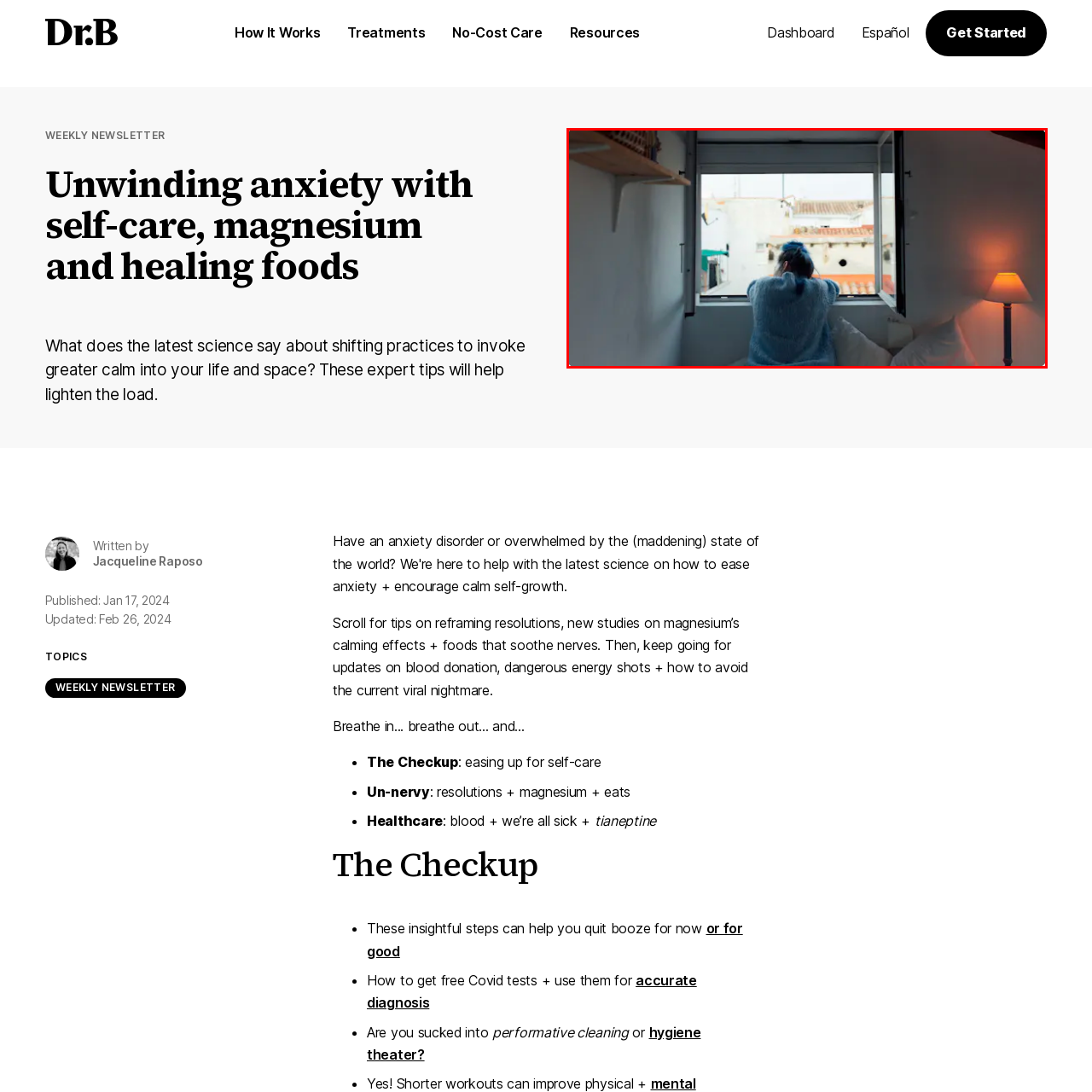Offer a detailed explanation of the image encased within the red boundary.

In a serene, dimly lit room, a young woman dressed in cozy, warm pajamas leans against the windowsill, gazing thoughtfully outside. Her blue hair contrasts gently with the soft tones of her sweater, hinting at her introspective mood. The view reveals a charming urban landscape, with rooftops and structures typical of a cozy neighborhood. Next to her, a bedside lamp emits a warm glow, enhancing the feeling of comfort in the space. This moment captures a blend of tranquility and contemplation, embodying the essence of self-care and reflection during quieter times.